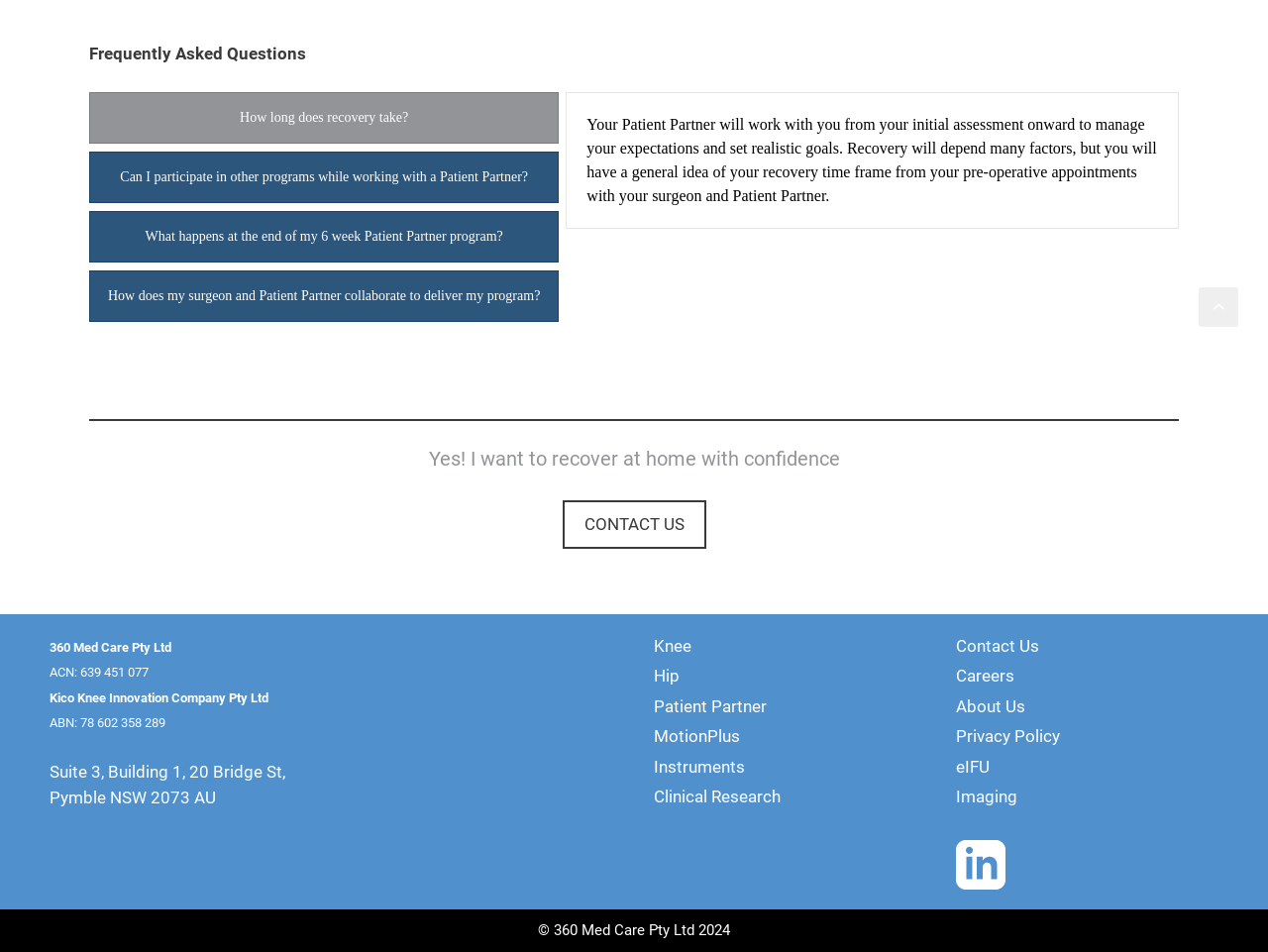Provide a one-word or brief phrase answer to the question:
What is the orientation of the separator element?

Horizontal